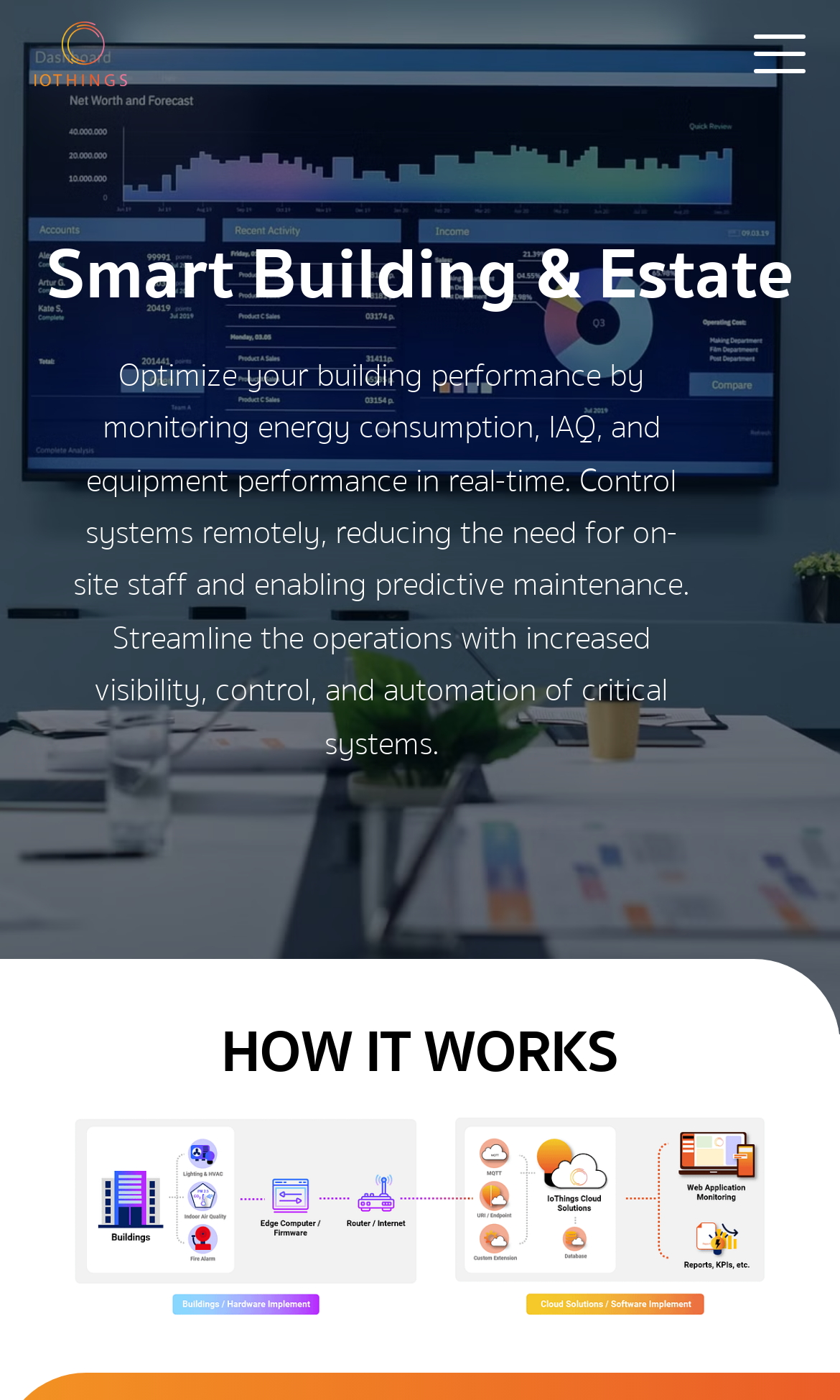Is there an image on the top left?
Using the image as a reference, deliver a detailed and thorough answer to the question.

I can see an image element with a bounding box coordinate of [0.041, 0.015, 0.152, 0.062] which is located on the top left of the webpage, and it is an 'IoThings' logo.